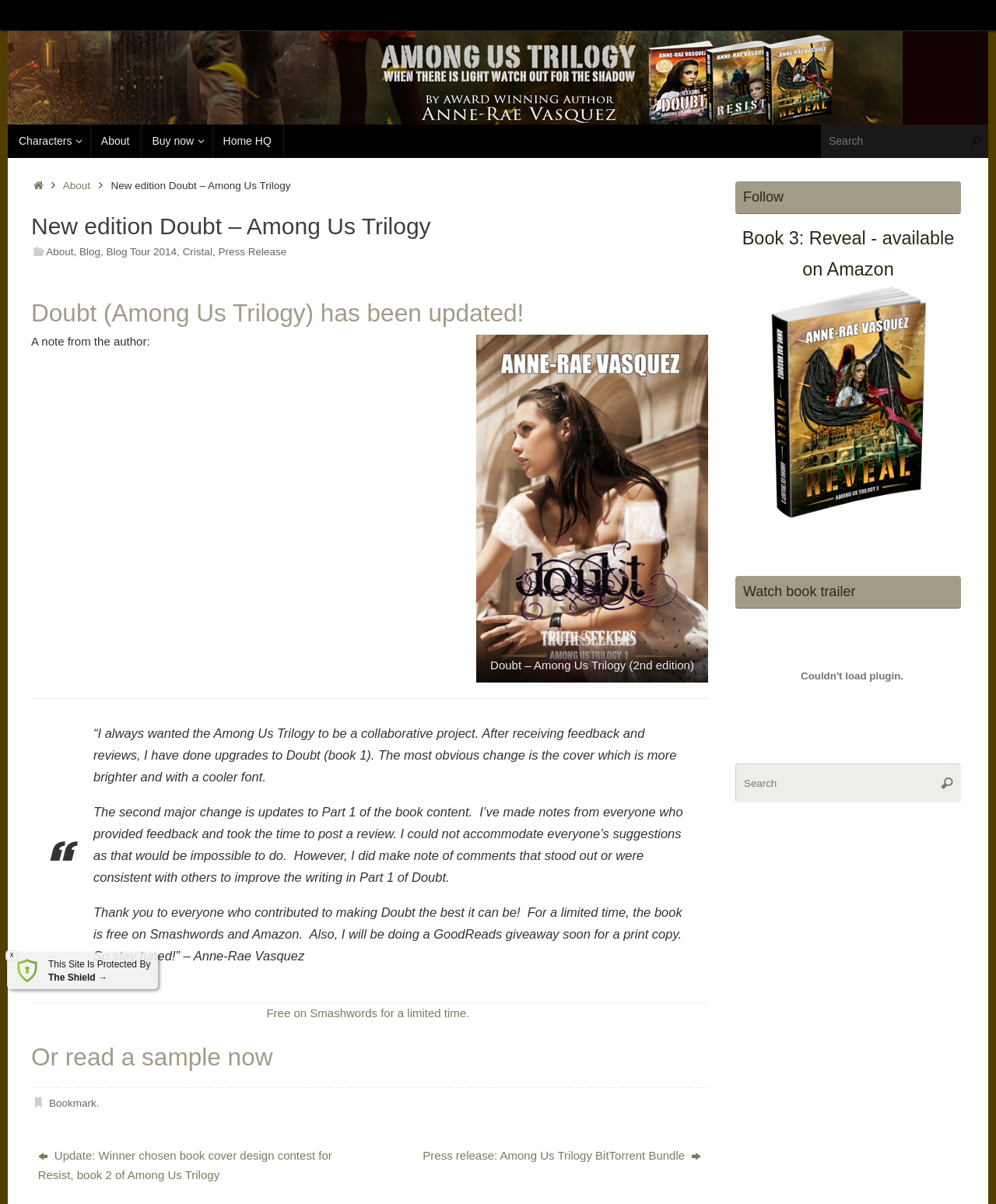Determine the bounding box coordinates of the section to be clicked to follow the instruction: "Search for a book". The coordinates should be given as four float numbers between 0 and 1, formatted as [left, top, right, bottom].

[0.823, 0.103, 0.992, 0.131]